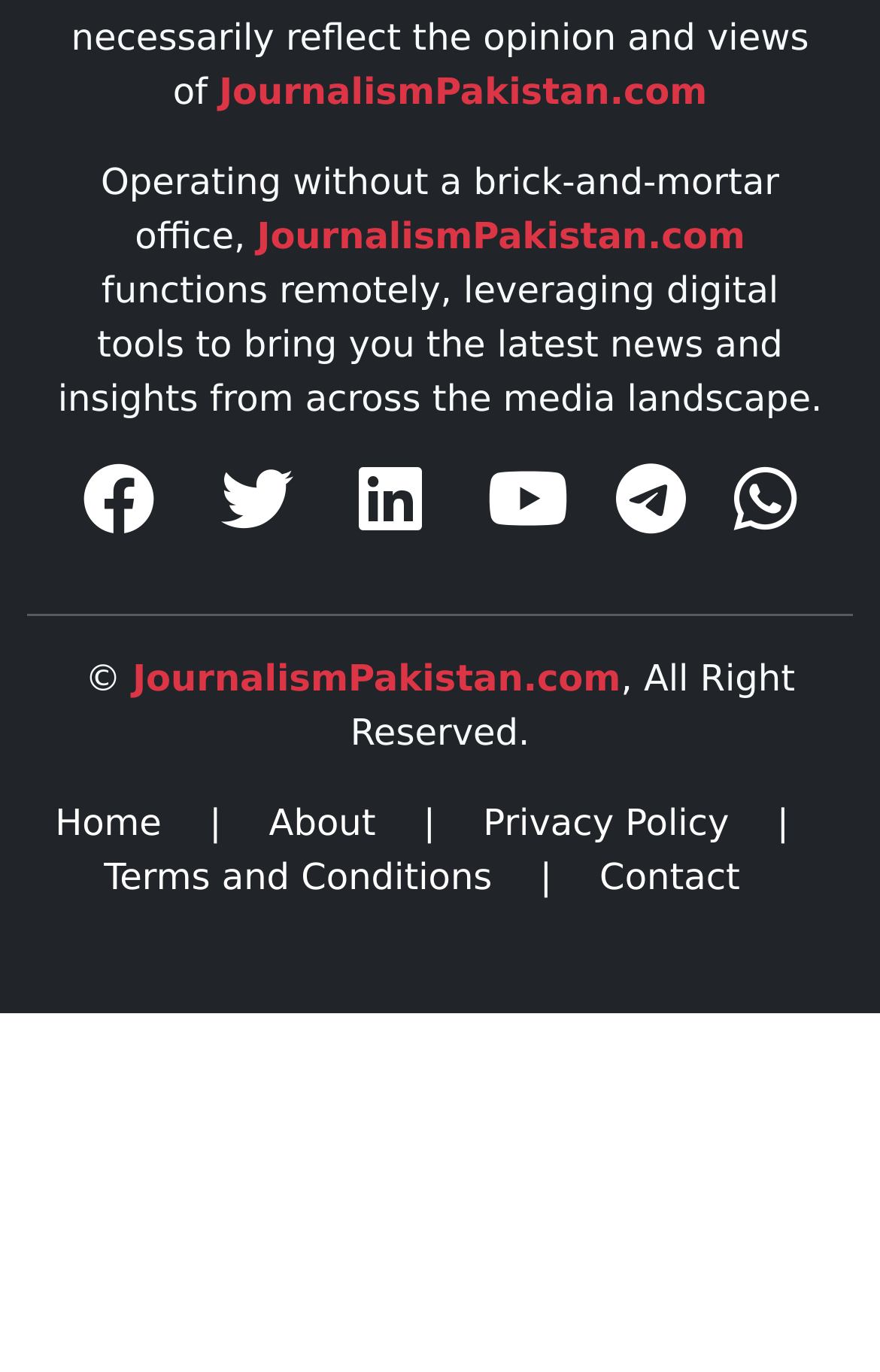Please use the details from the image to answer the following question comprehensively:
What is the copyright information of the website?

The copyright information can be found at the bottom of the webpage, where it is written as '© JournalismPakistan.com, All Right Reserved'.